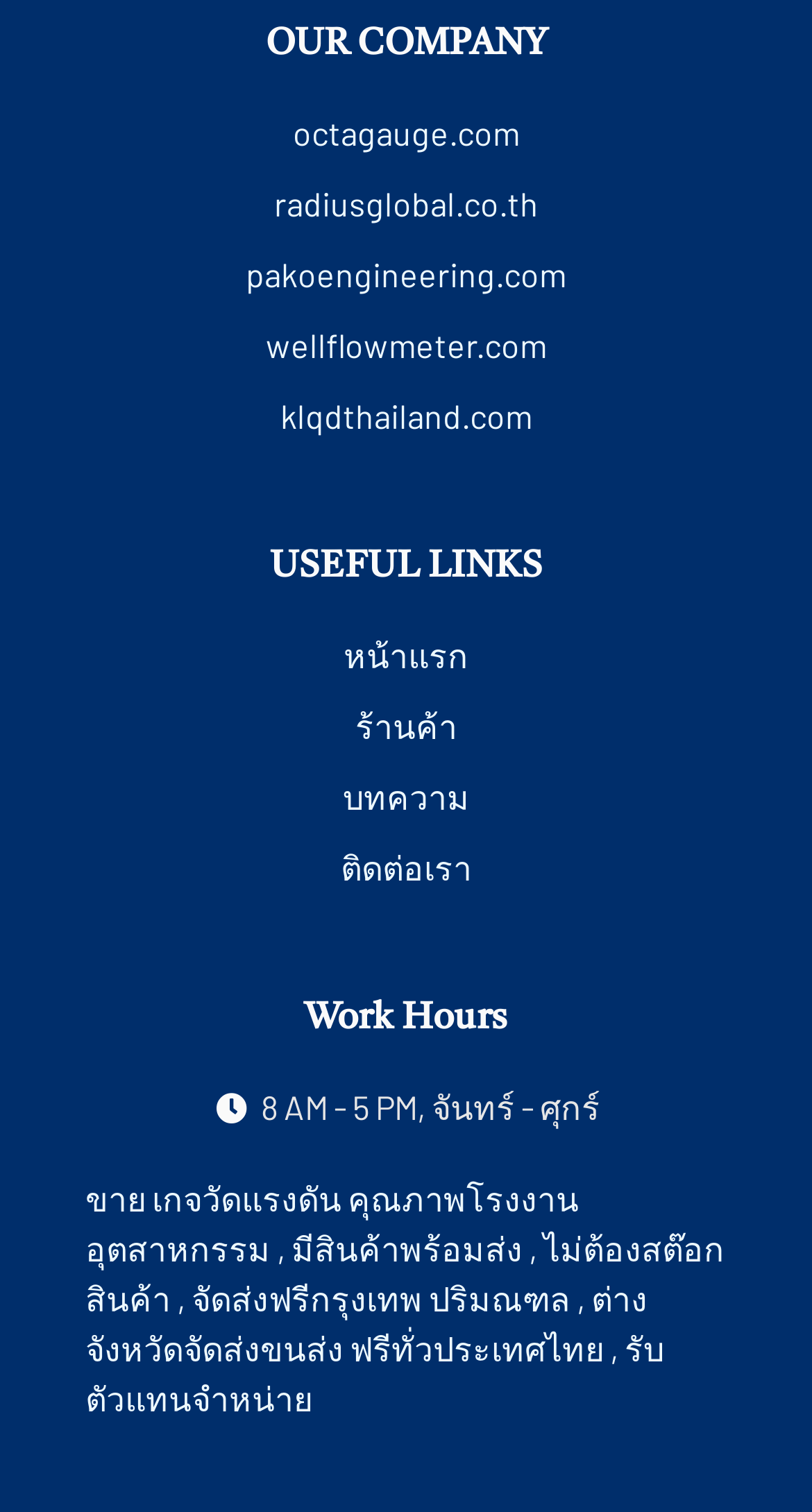Please identify the bounding box coordinates of where to click in order to follow the instruction: "visit OUR COMPANY page".

[0.105, 0.015, 0.895, 0.044]